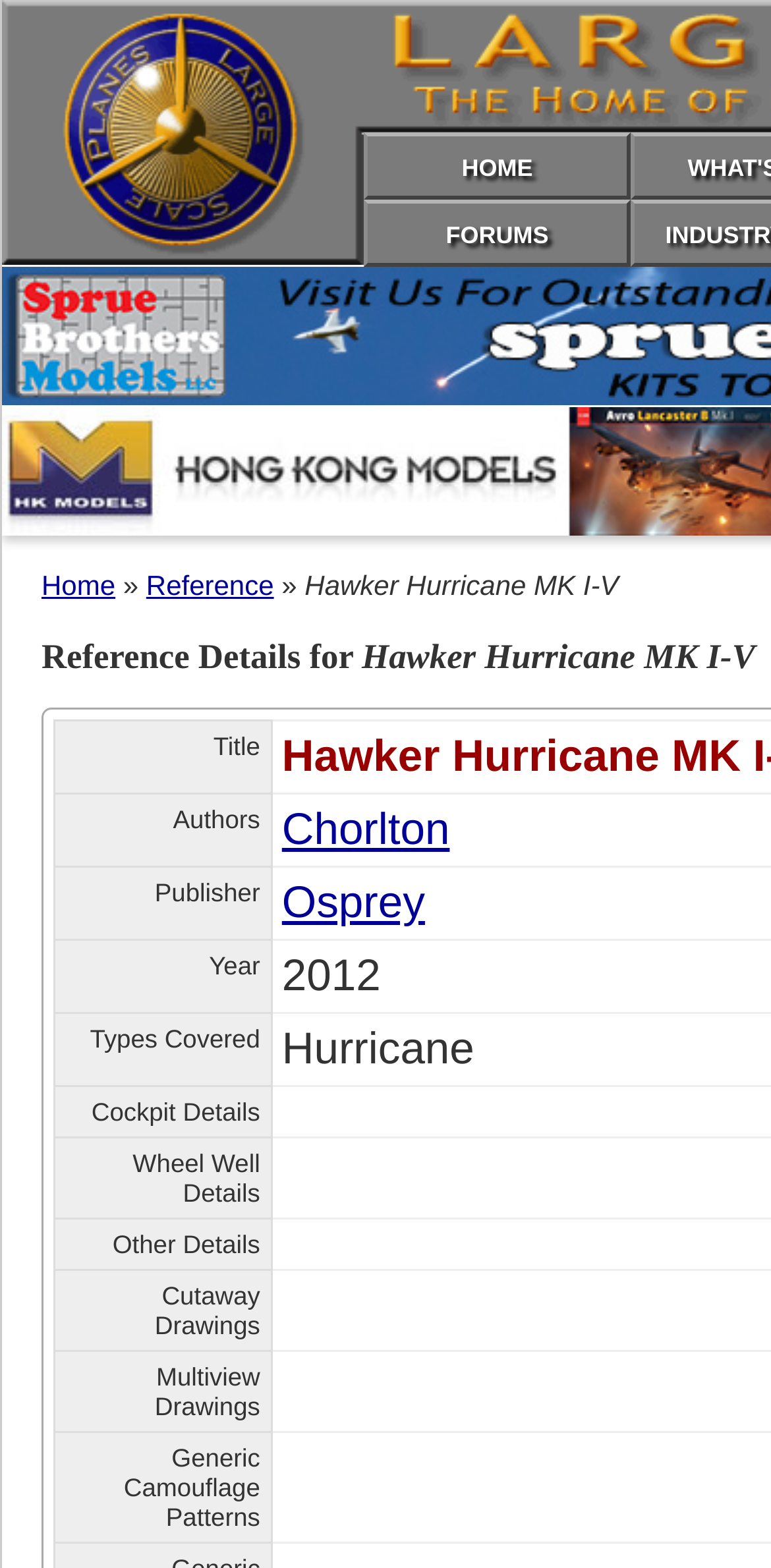How many authors are there?
Please use the image to provide an in-depth answer to the question.

I looked at the grid cell 'Authors' required: False and found the link 'Chorlton' inside it, which indicates that there is only one author, Chorlton.